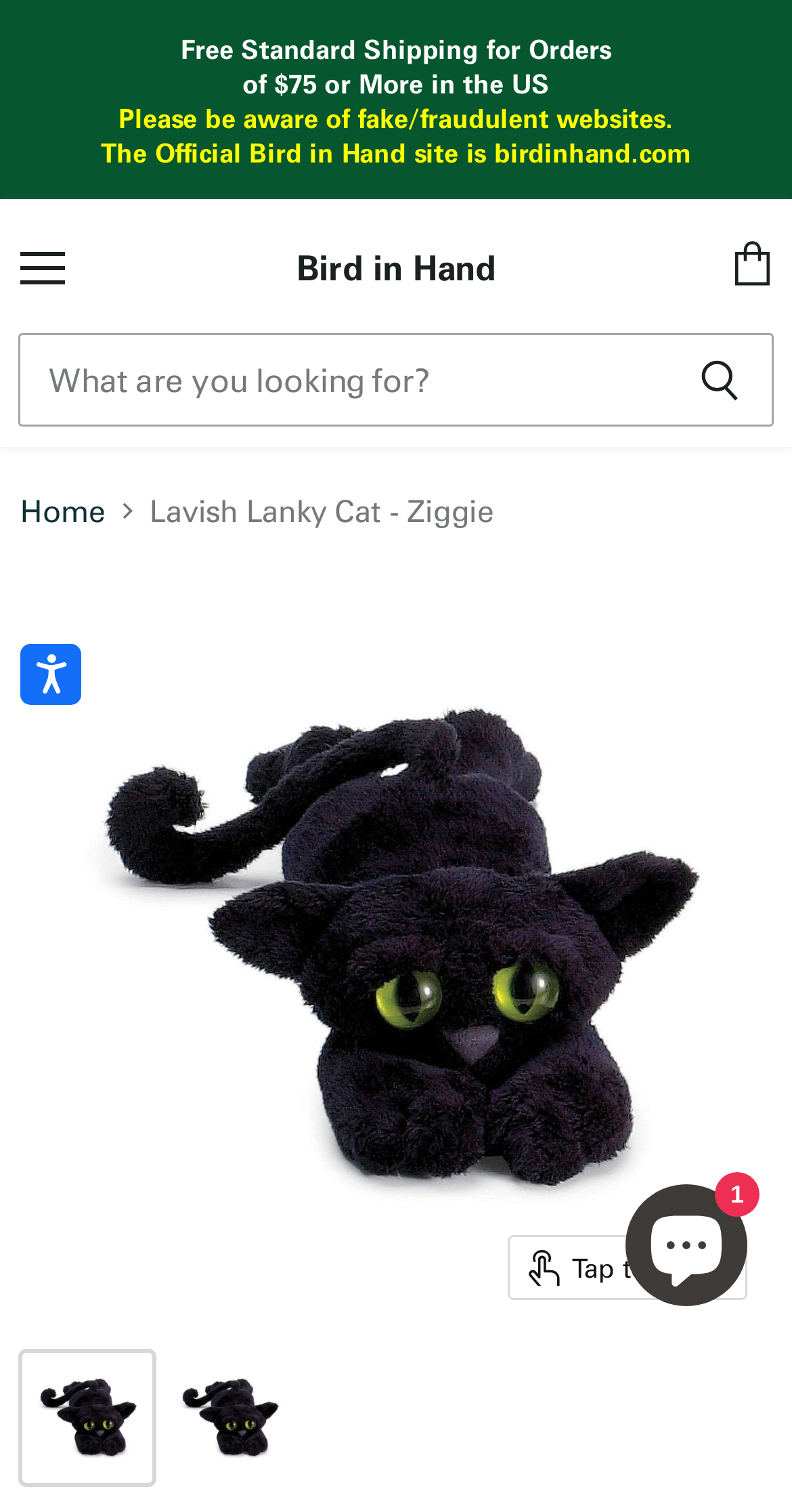Point out the bounding box coordinates of the section to click in order to follow this instruction: "Search for a product".

[0.023, 0.221, 0.977, 0.282]